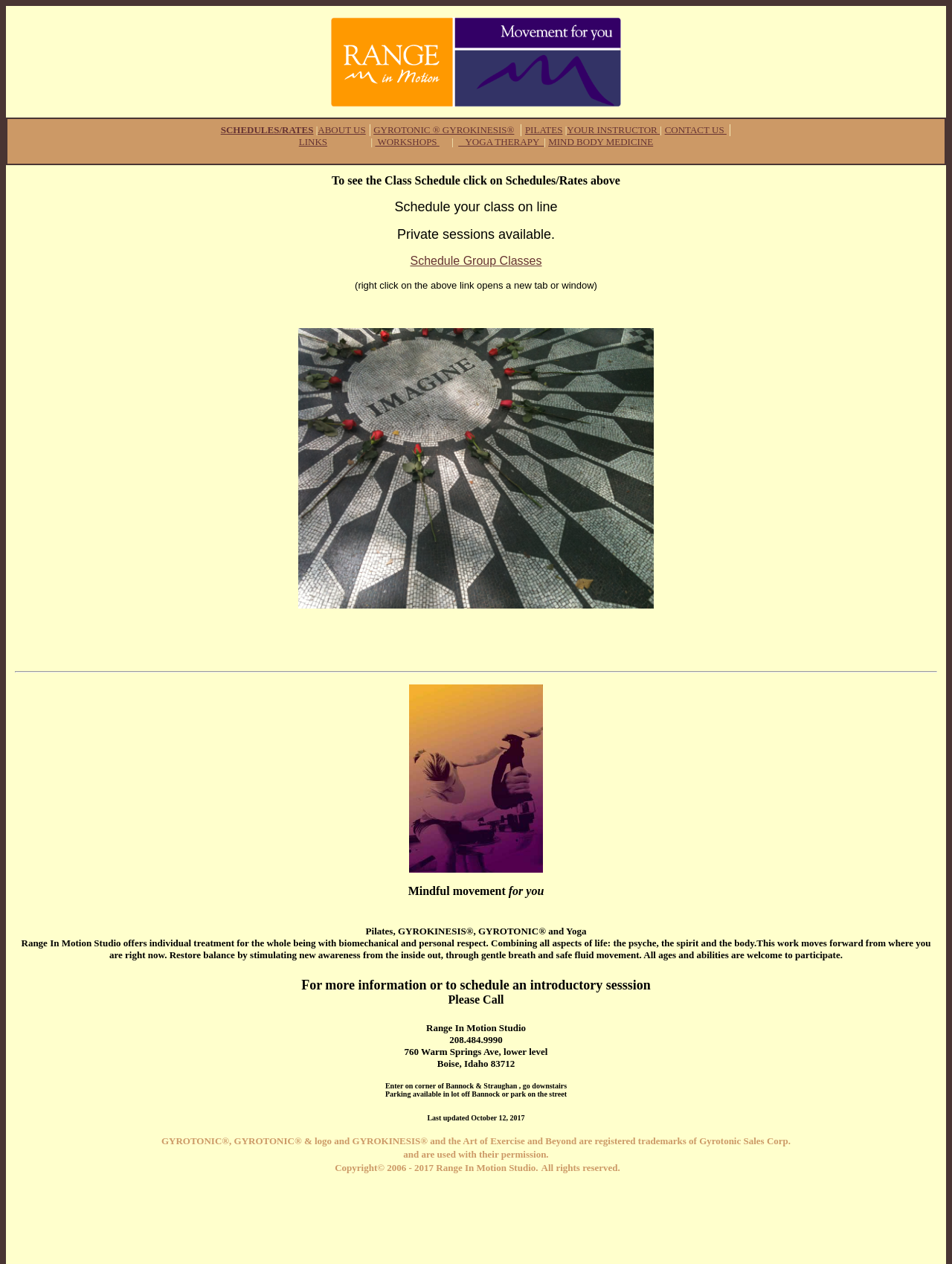What is the last updated date of the website?
Based on the screenshot, give a detailed explanation to answer the question.

I found the answer by looking at the static text element at the bottom of the page that says 'Last updated October 12, 2017'.